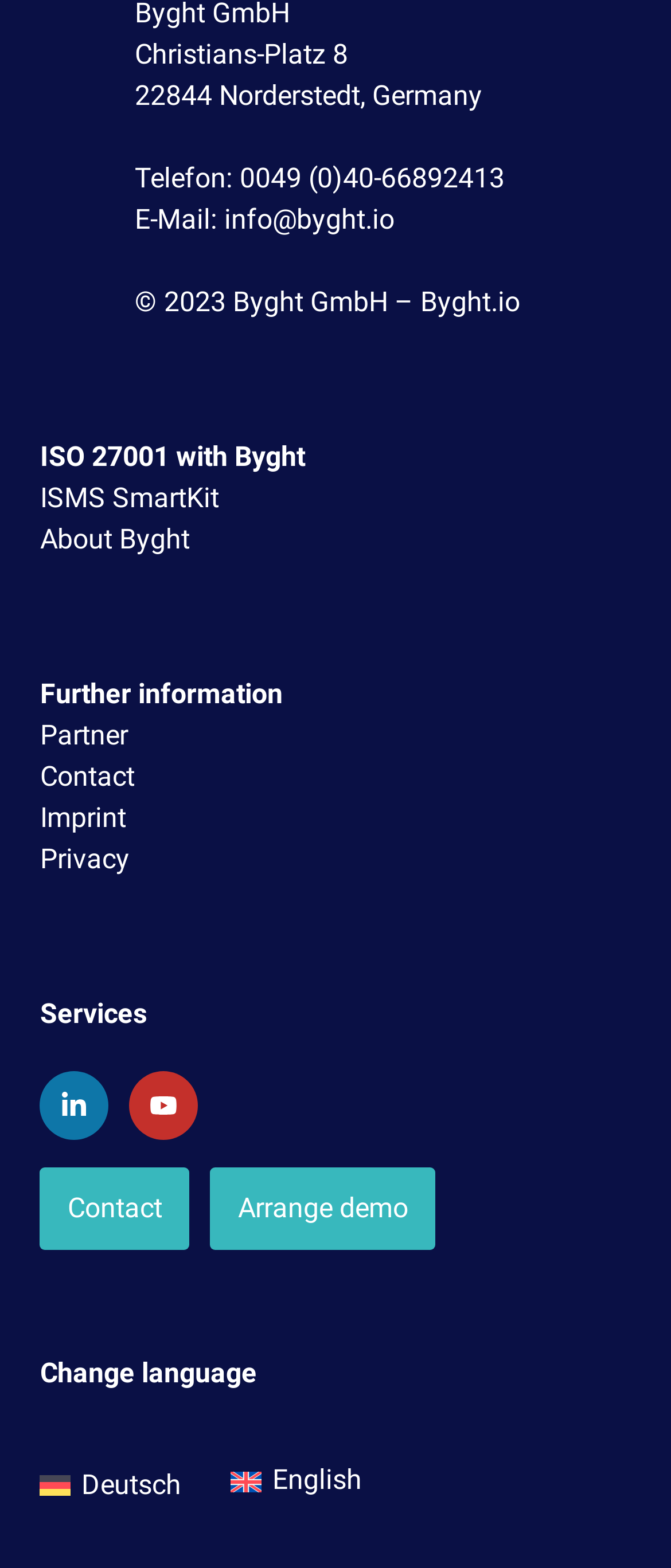Please determine the bounding box coordinates for the element with the description: "Deutsch".

[0.06, 0.938, 0.27, 0.956]